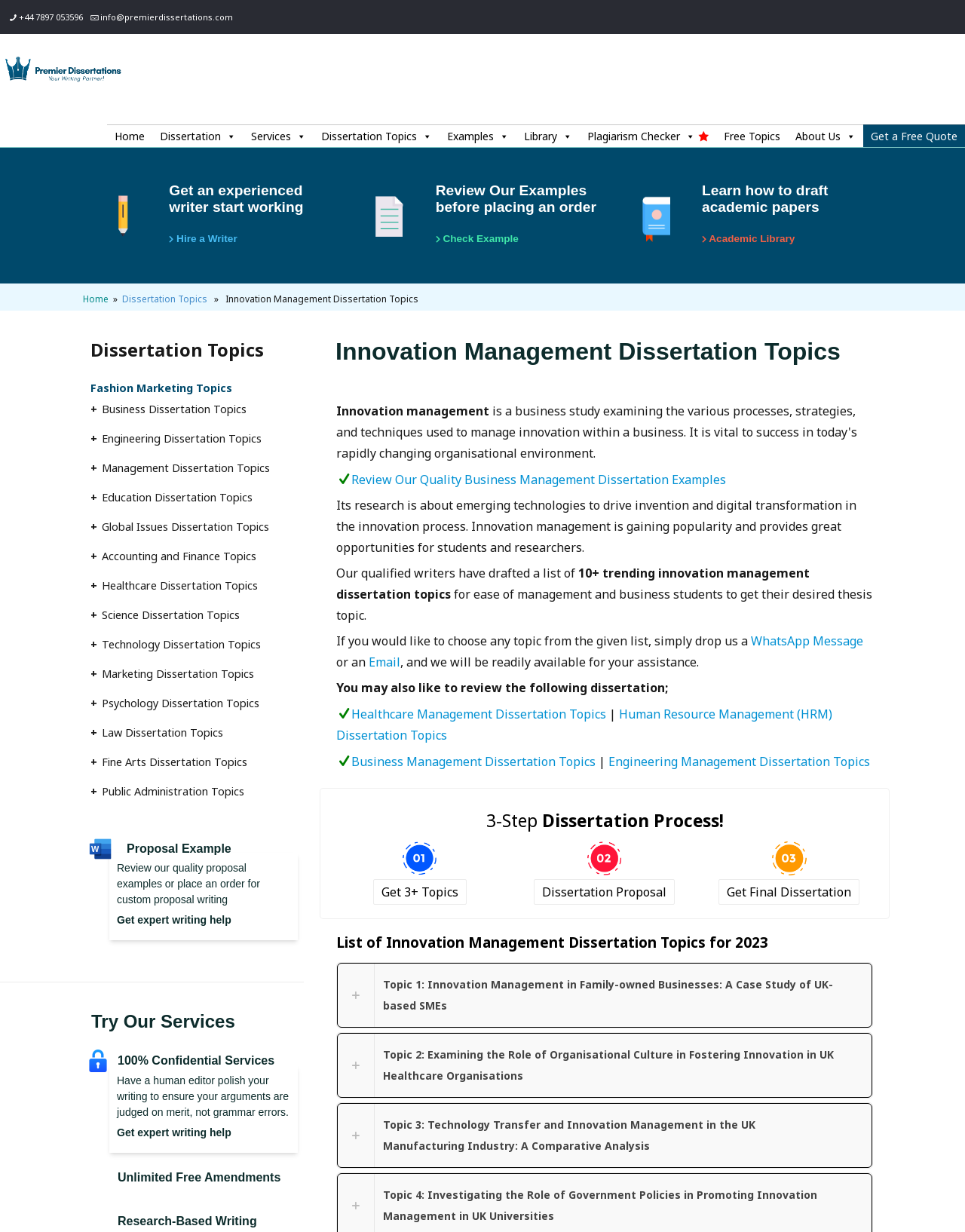Find the primary header on the webpage and provide its text.

Innovation Management Dissertation Topics